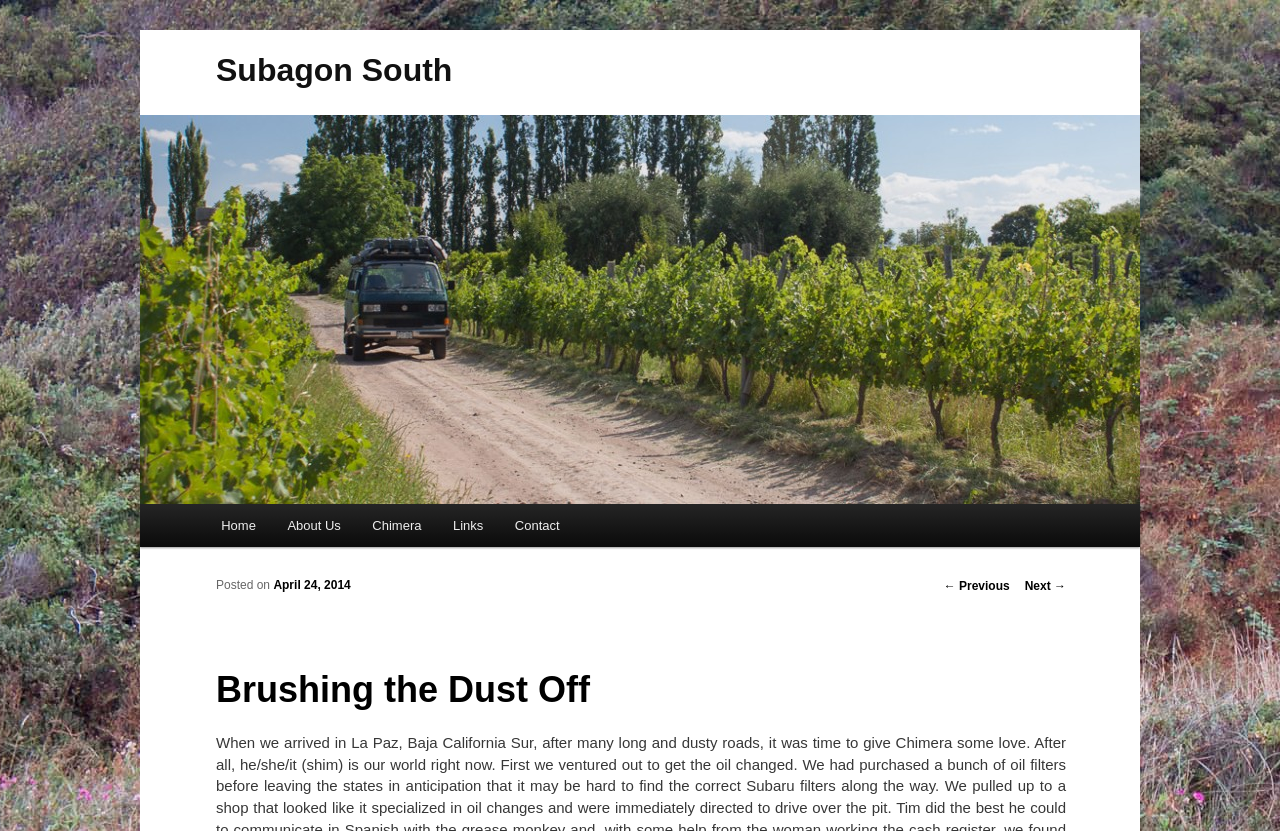Using the provided description Chimera, find the bounding box coordinates for the UI element. Provide the coordinates in (top-left x, top-left y, bottom-right x, bottom-right y) format, ensuring all values are between 0 and 1.

[0.279, 0.606, 0.342, 0.658]